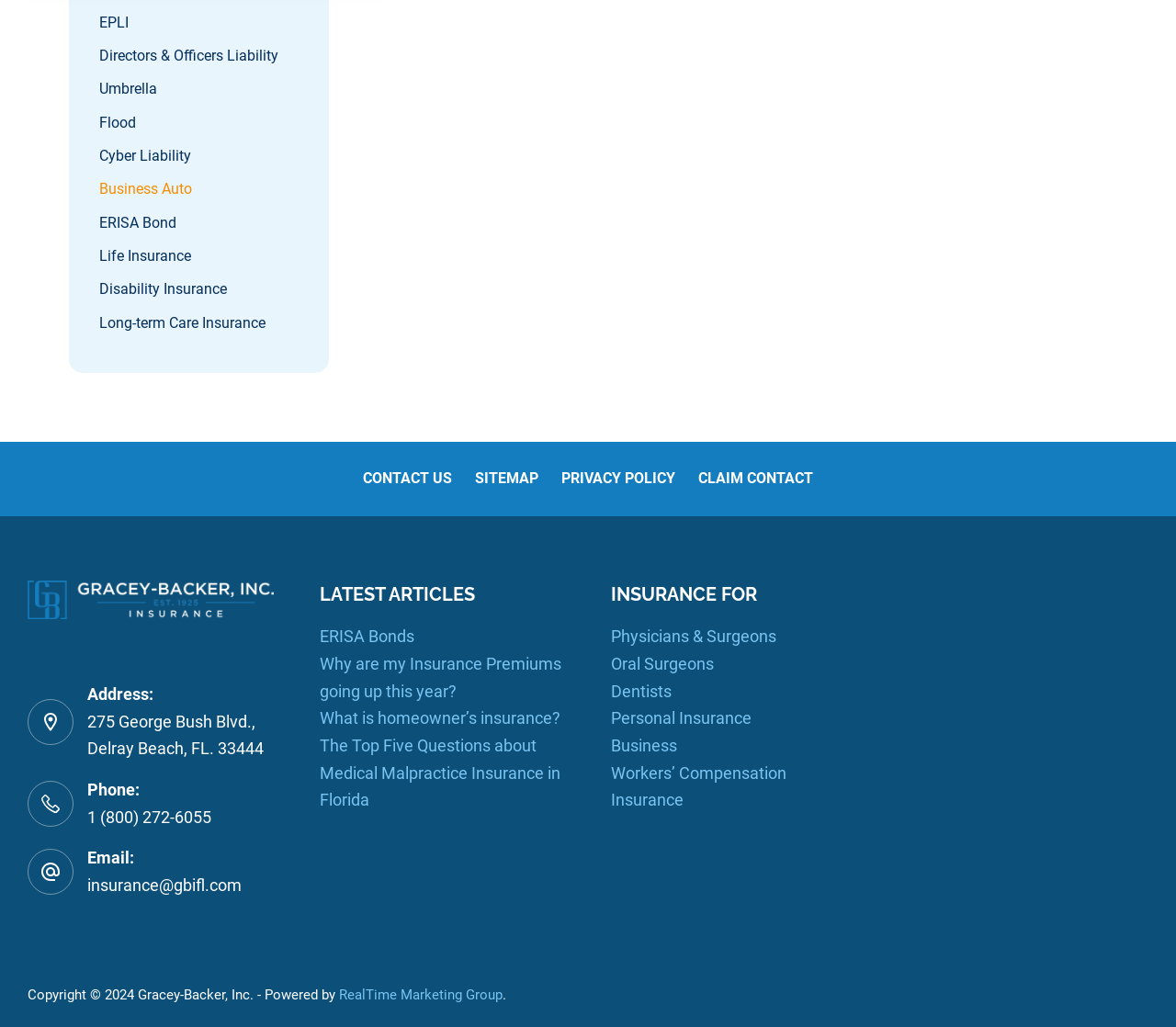From the given element description: "Claim Contact", find the bounding box for the UI element. Provide the coordinates as four float numbers between 0 and 1, in the order [left, top, right, bottom].

[0.584, 0.457, 0.701, 0.476]